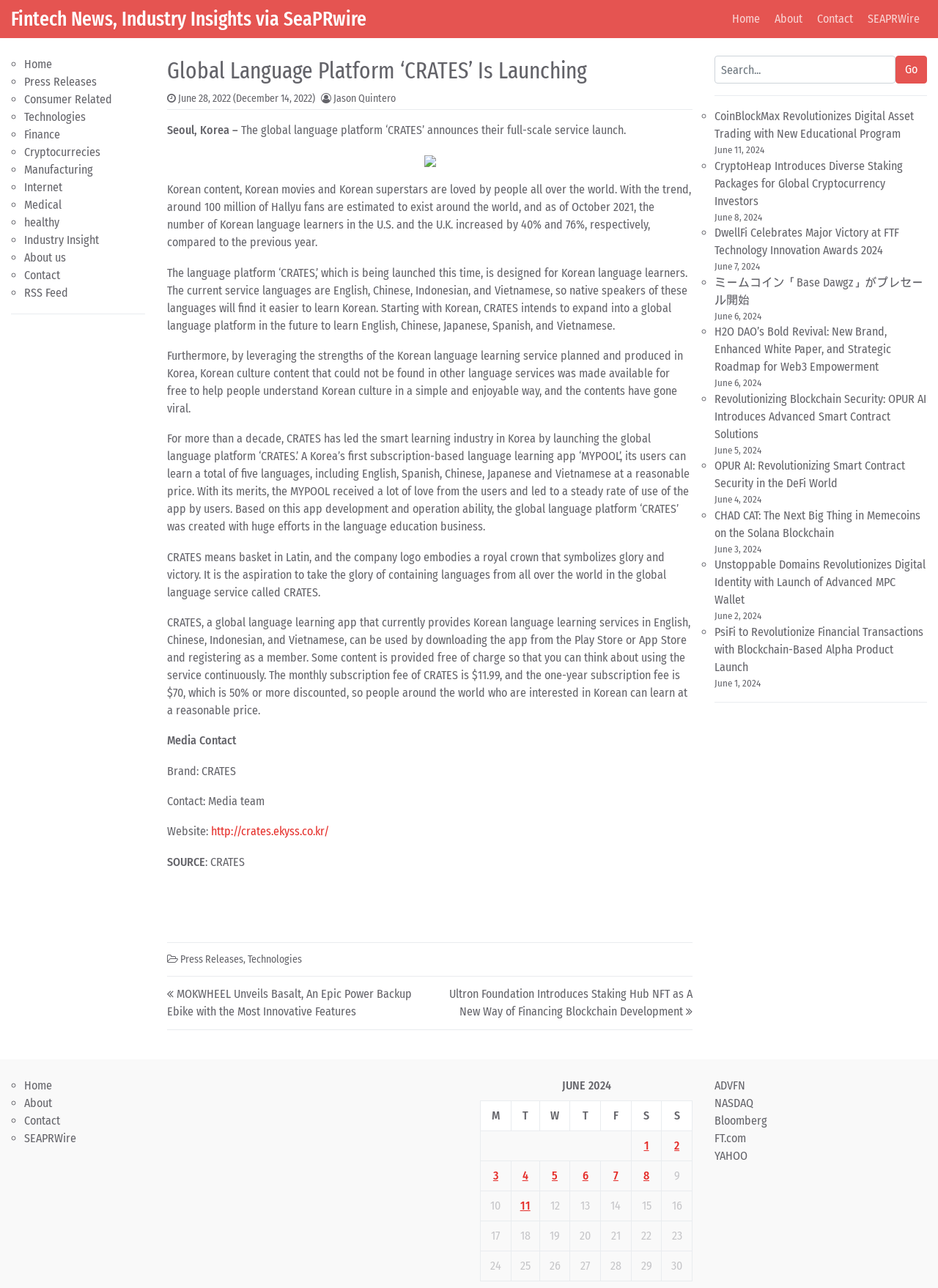Find the bounding box coordinates for the HTML element described in this sentence: "Skip to content". Provide the coordinates as four float numbers between 0 and 1, in the format [left, top, right, bottom].

[0.011, 0.008, 0.031, 0.018]